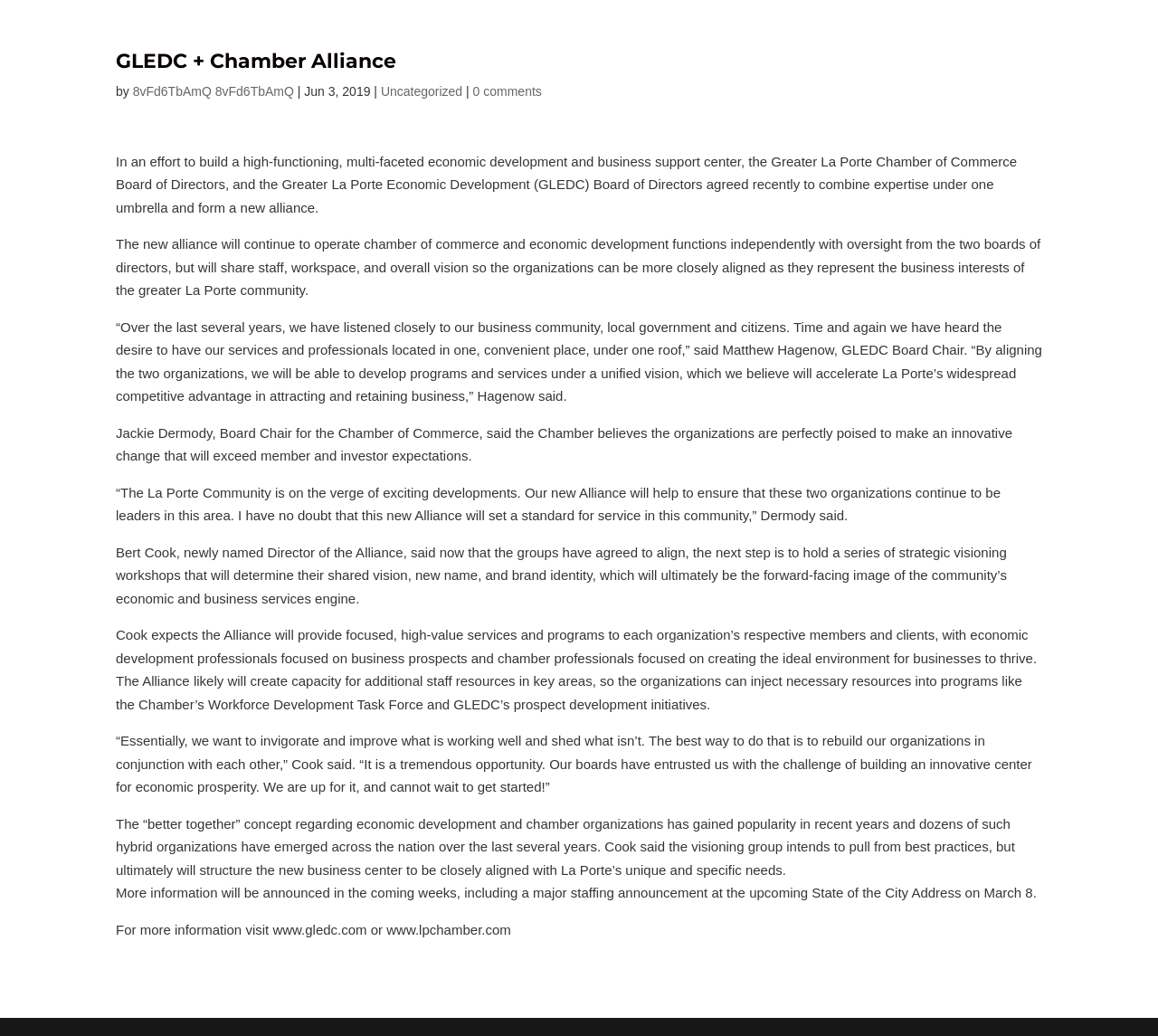Find the headline of the webpage and generate its text content.

GLEDC + Chamber Alliance